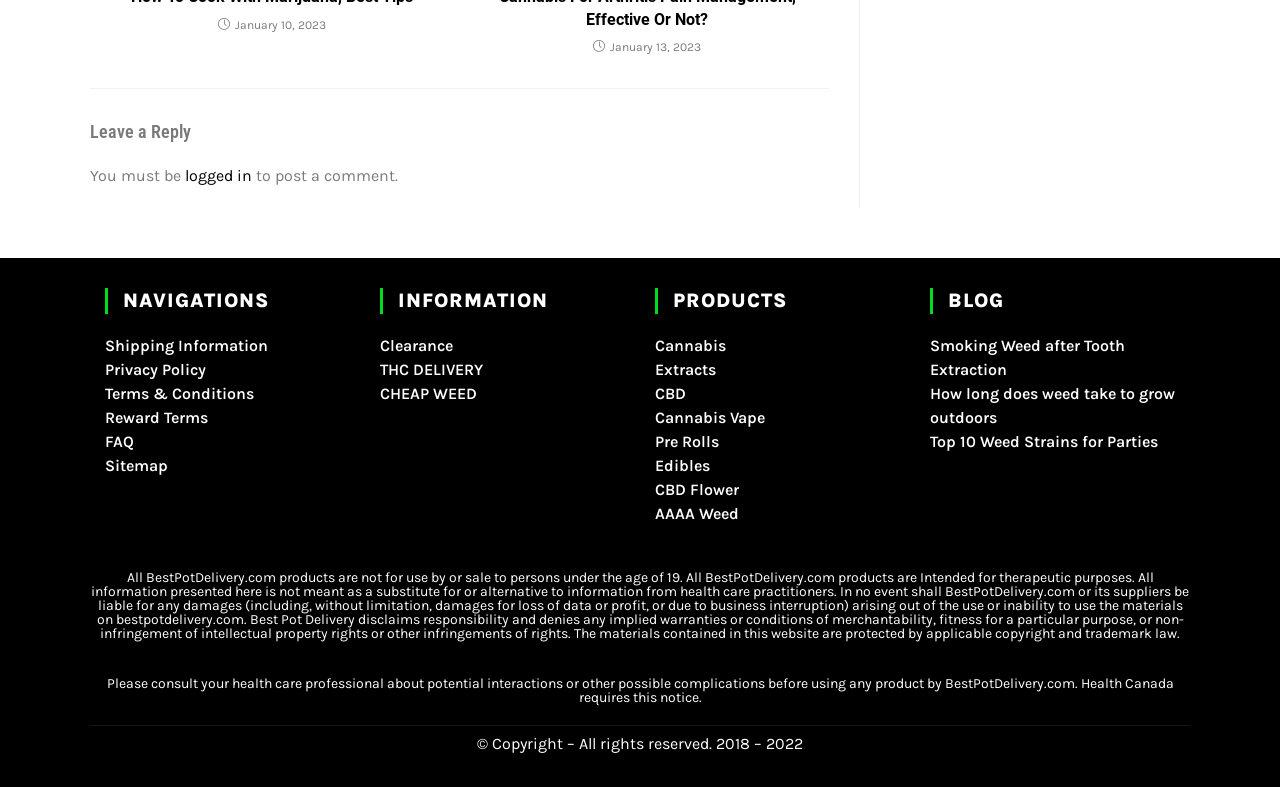What is the purpose of the products on this website?
Using the screenshot, give a one-word or short phrase answer.

Therapeutic purposes